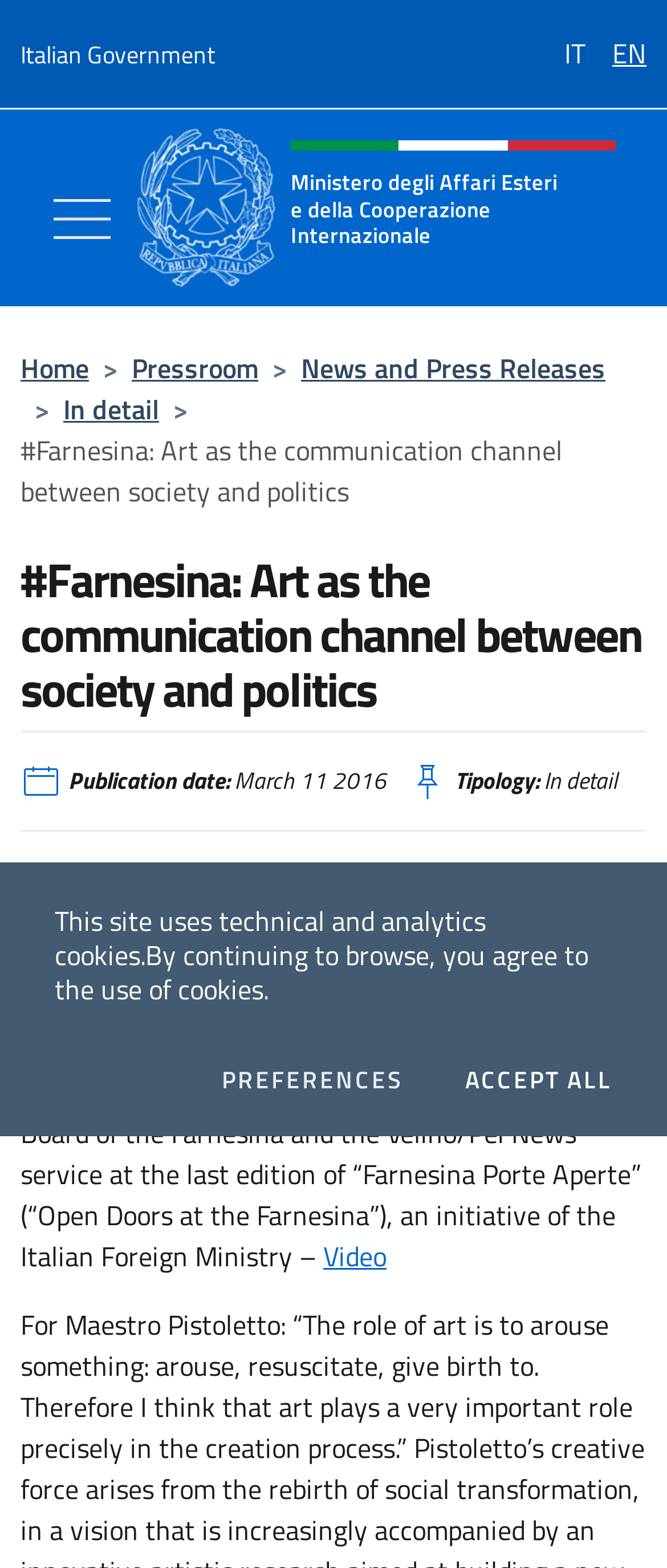Indicate the bounding box coordinates of the element that must be clicked to execute the instruction: "Open the navigation menu". The coordinates should be given as four float numbers between 0 and 1, i.e., [left, top, right, bottom].

[0.072, 0.117, 0.174, 0.161]